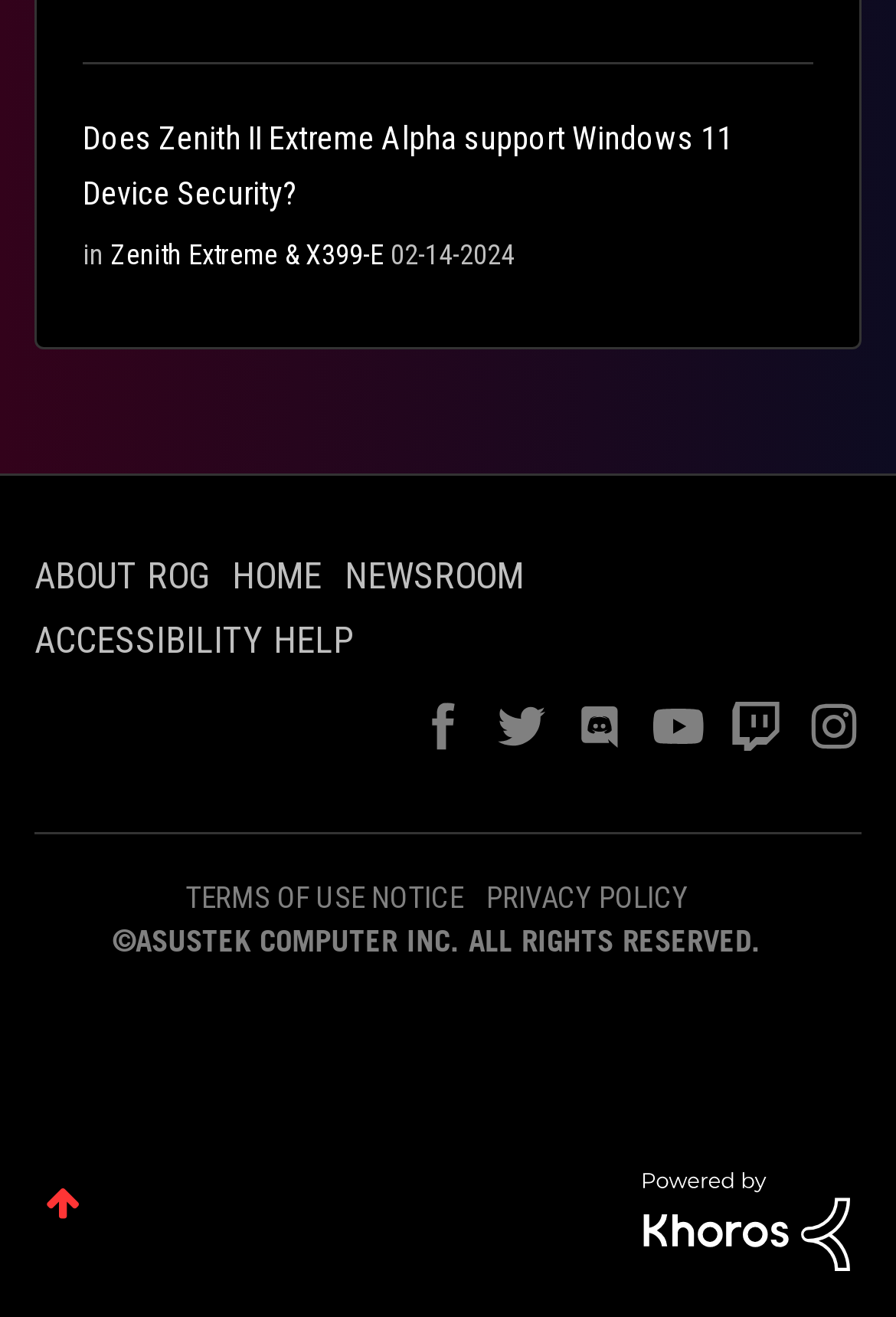Locate the bounding box coordinates of the clickable region necessary to complete the following instruction: "Scroll to the top of the page". Provide the coordinates in the format of four float numbers between 0 and 1, i.e., [left, top, right, bottom].

[0.0, 0.855, 0.141, 0.973]